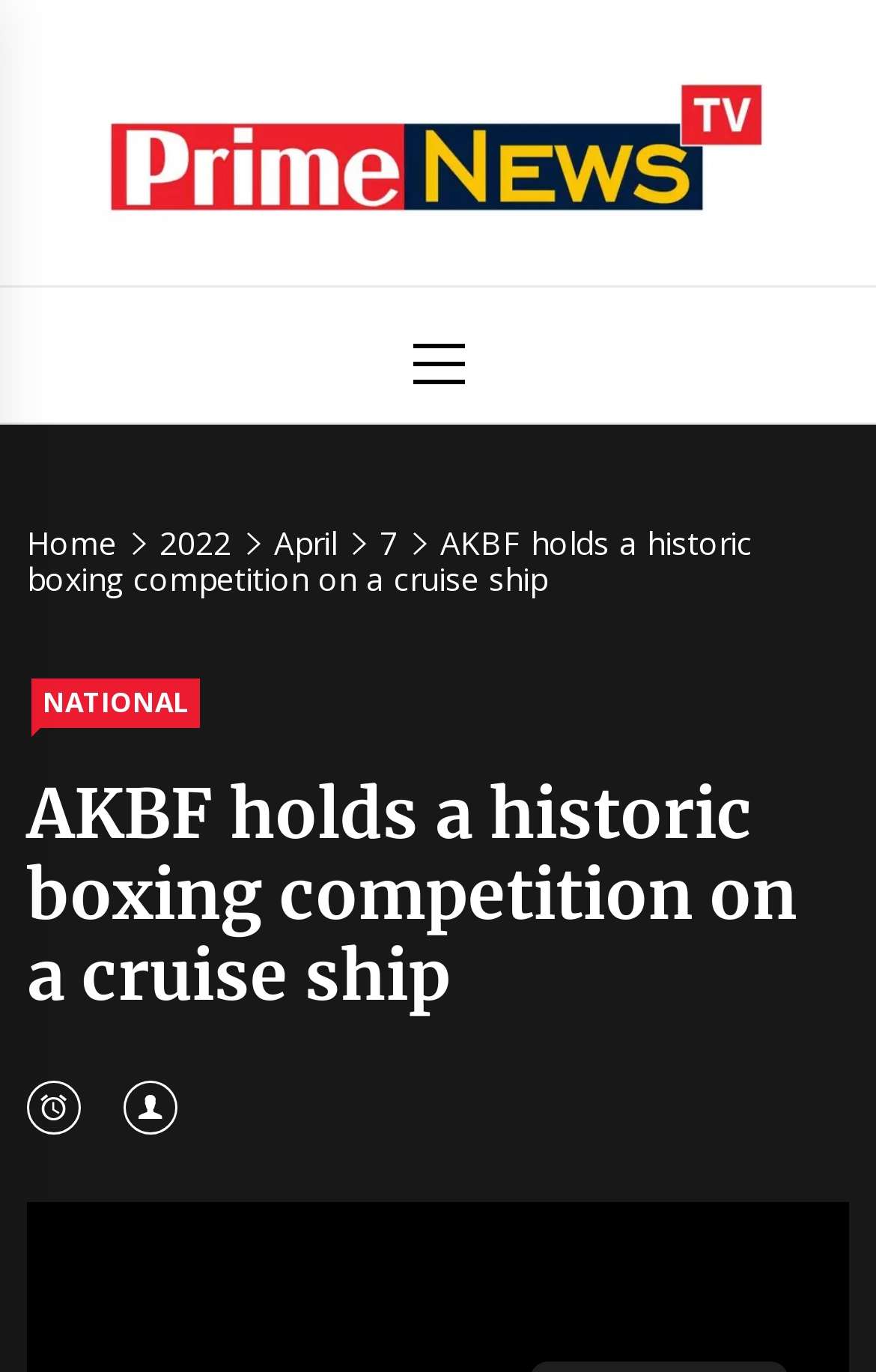Elaborate on the information and visuals displayed on the webpage.

The webpage appears to be a news article from Prime News Tv, with a focus on a historic boxing competition held on a cruise ship by AKBF. 

At the top of the page, there is a logo of Prime News Tv, which is an image with a link to the news website. Below the logo, there is a primary menu with a label "Primary Menu" and a navigation section with breadcrumbs, showing the path "Home > 2022 > April > 7 > AKBF holds a historic boxing competition on a cruise ship". 

On the left side of the page, there is a section with a link labeled "NATIONAL". 

The main content of the page is a news article with a heading "AKBF holds a historic boxing competition on a cruise ship", which takes up most of the page. 

At the bottom of the page, there are two social media links, one with a Facebook icon and the other with a Twitter icon.